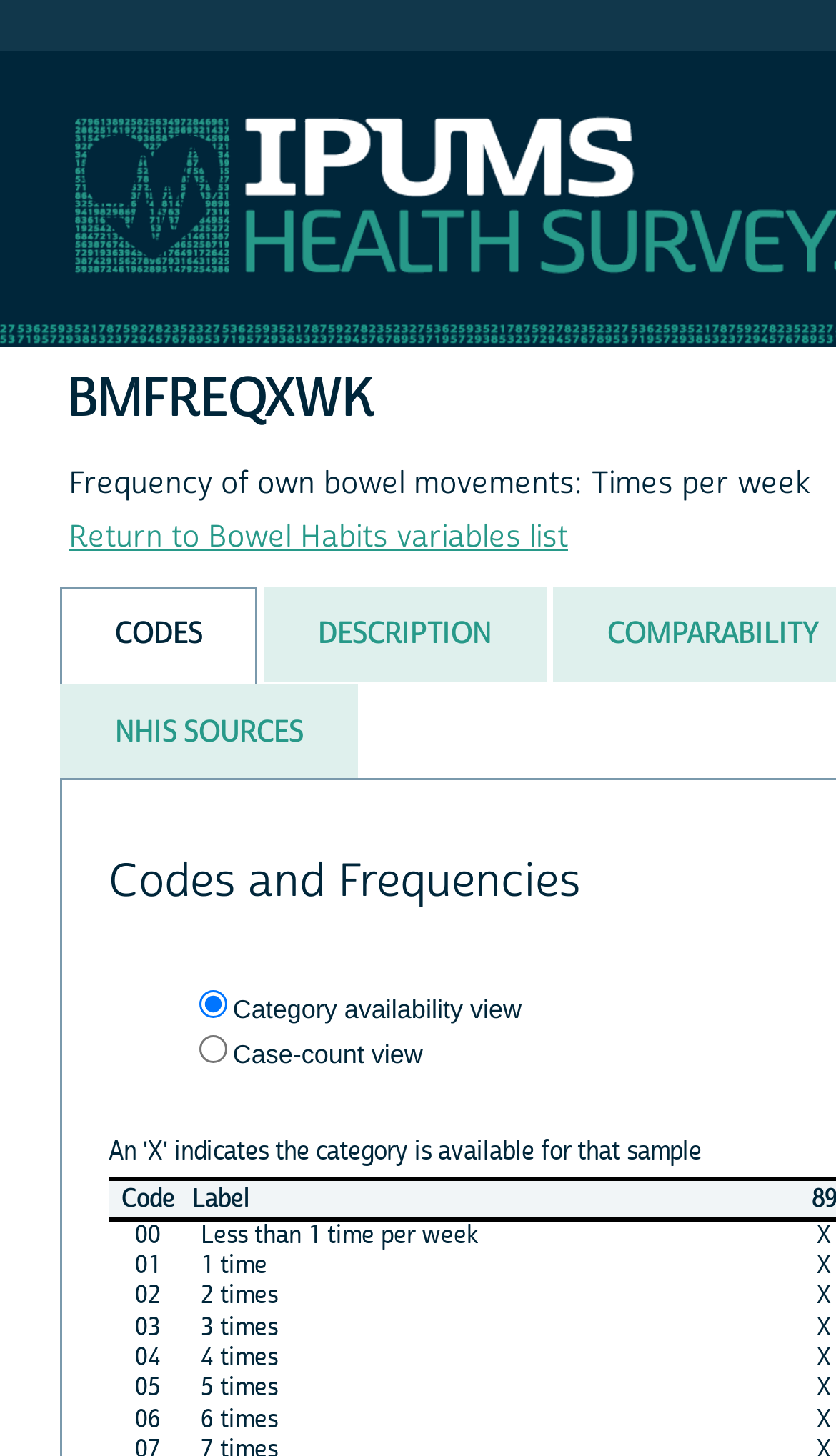Answer the following inquiry with a single word or phrase:
What is the frequency of own bowel movements?

Times per week